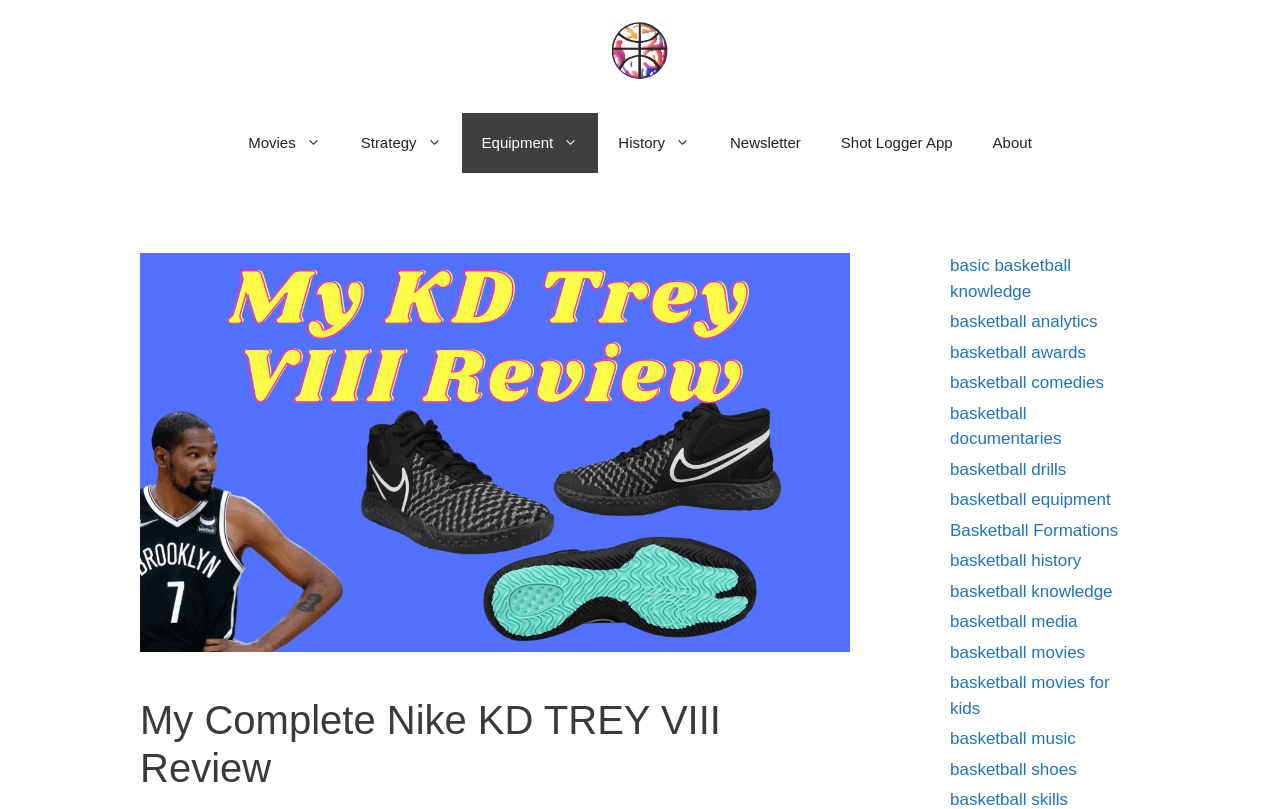Please determine the bounding box coordinates of the element to click on in order to accomplish the following task: "Check the newsletter link". Ensure the coordinates are four float numbers ranging from 0 to 1, i.e., [left, top, right, bottom].

[0.555, 0.14, 0.641, 0.214]